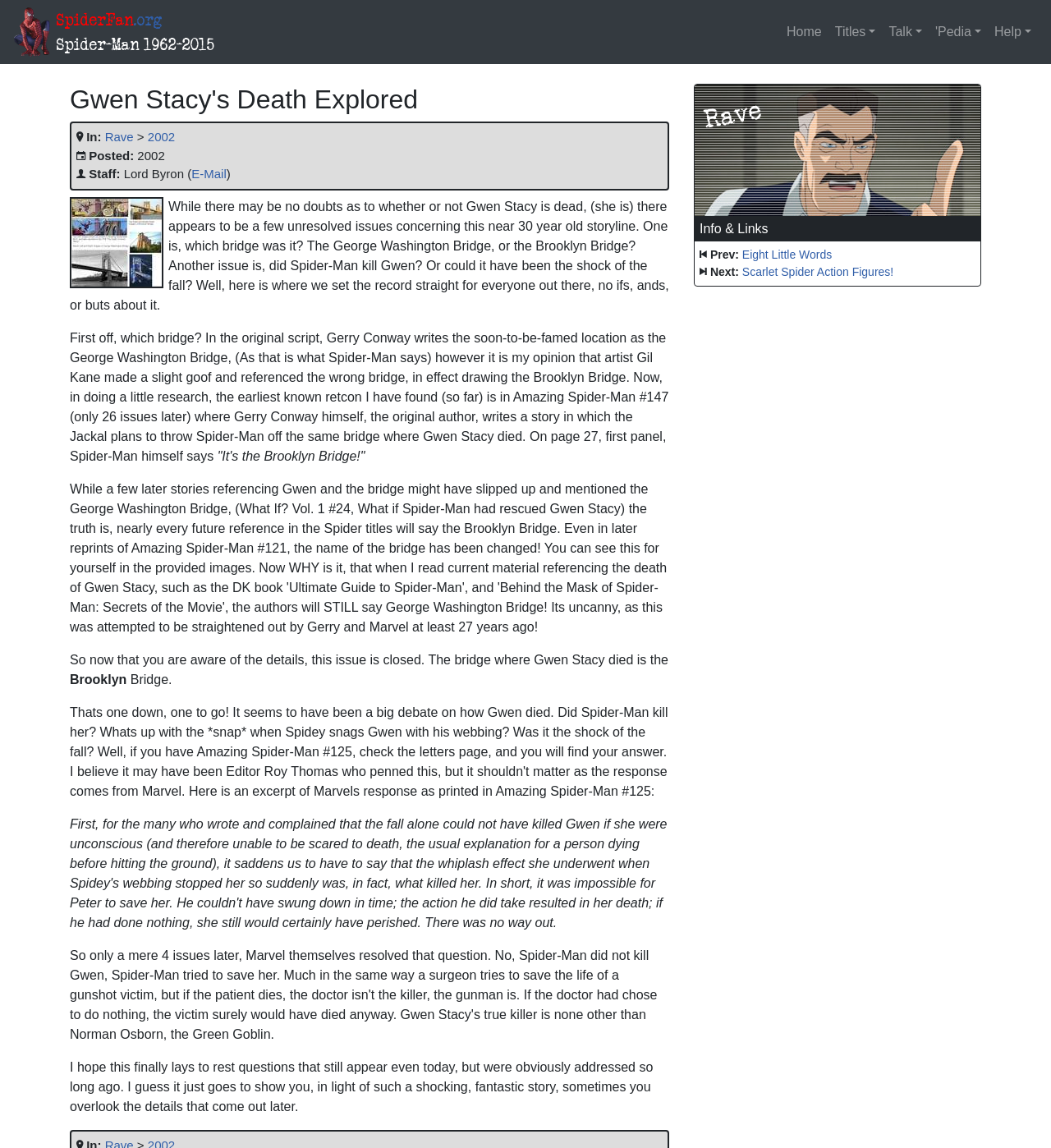Answer this question in one word or a short phrase: What is the topic of the article?

Gwen Stacy's Death